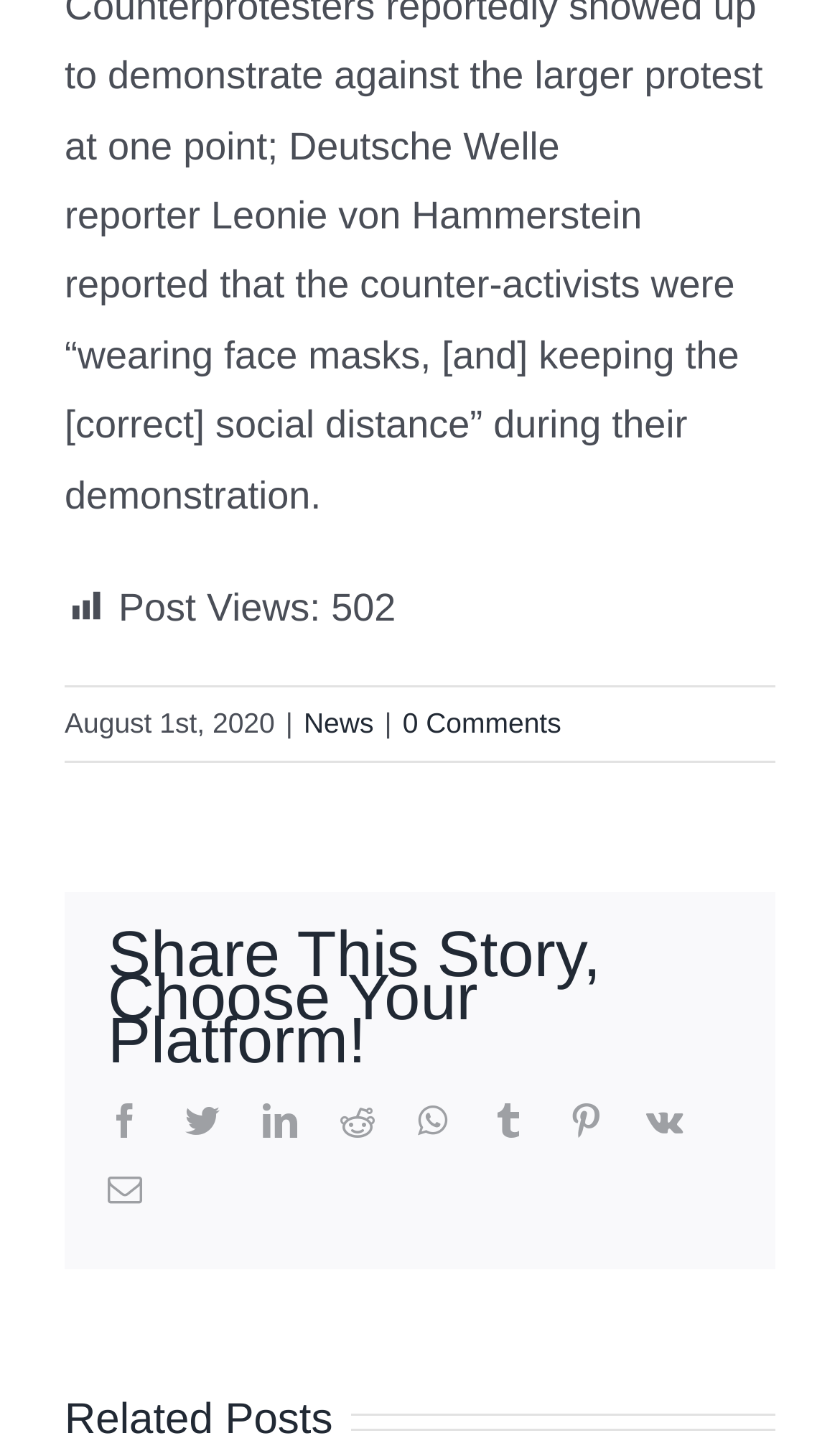Identify the bounding box coordinates necessary to click and complete the given instruction: "View related post about China Navy".

[0.334, 0.858, 0.427, 0.912]